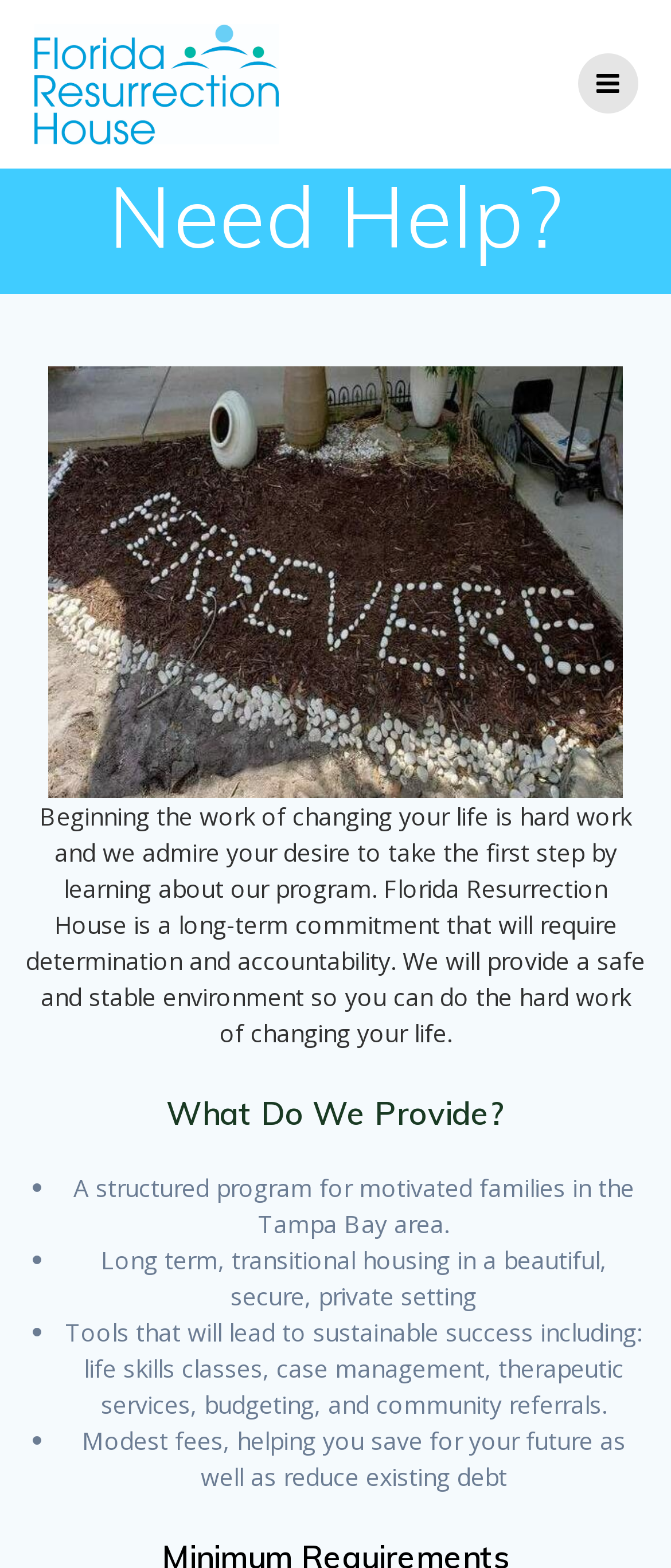What is the purpose of the modest fees? Look at the image and give a one-word or short phrase answer.

Save for future, reduce debt